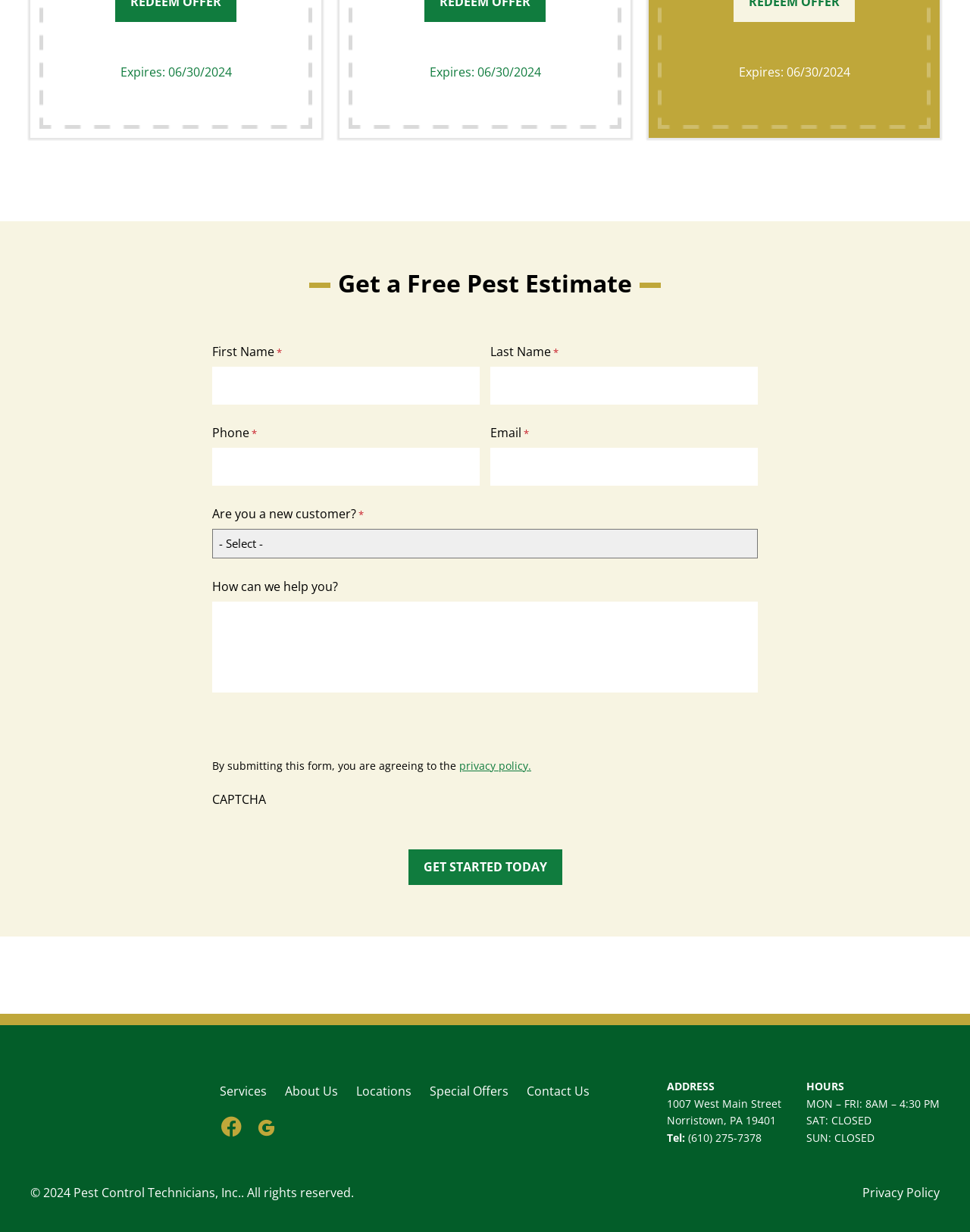Please answer the following question using a single word or phrase: 
What is the button at the bottom of the form for?

Get Started Today